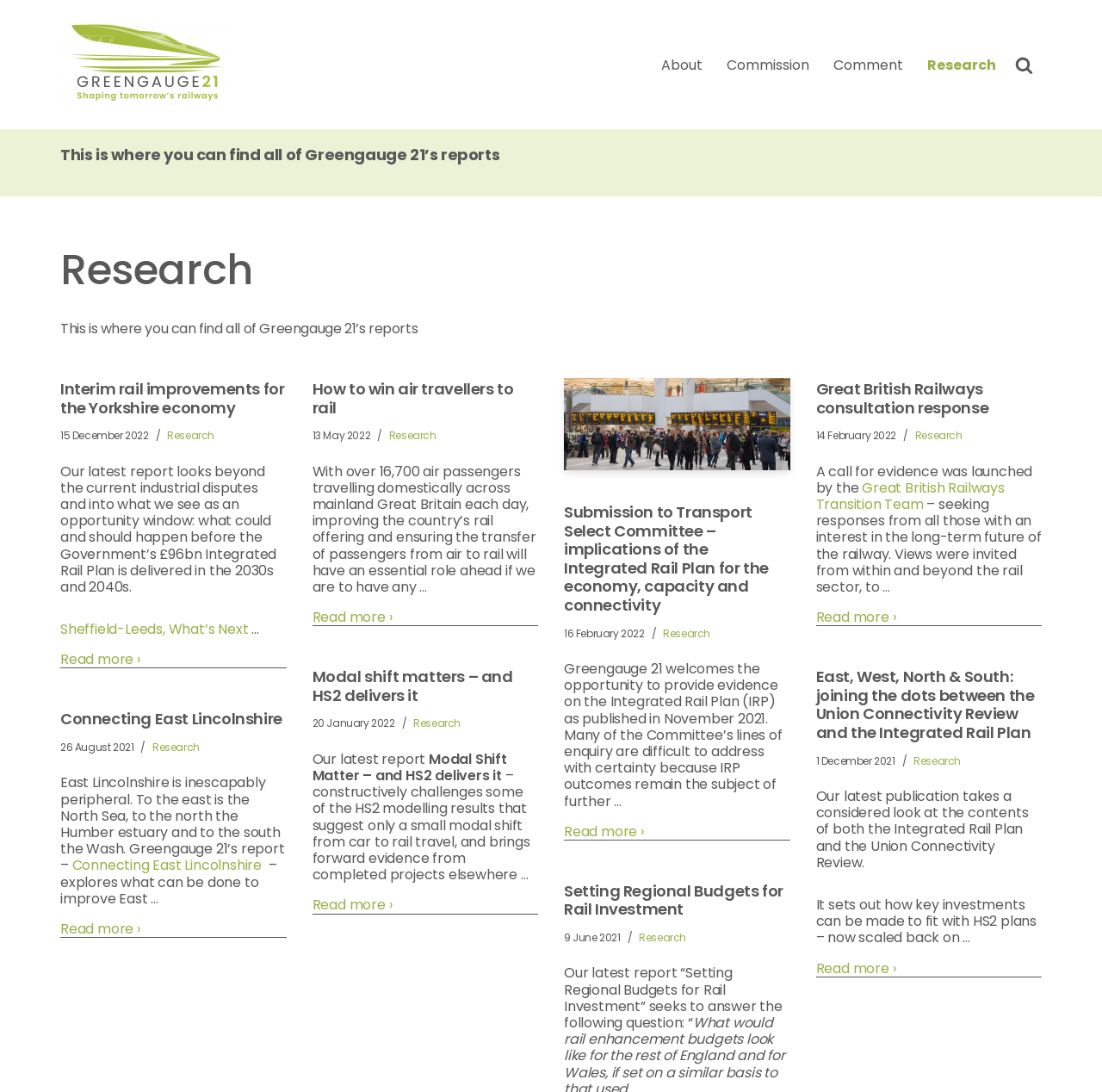What is the date of the 'Interim rail improvements for the Yorkshire economy' report? Examine the screenshot and reply using just one word or a brief phrase.

15 December 2022